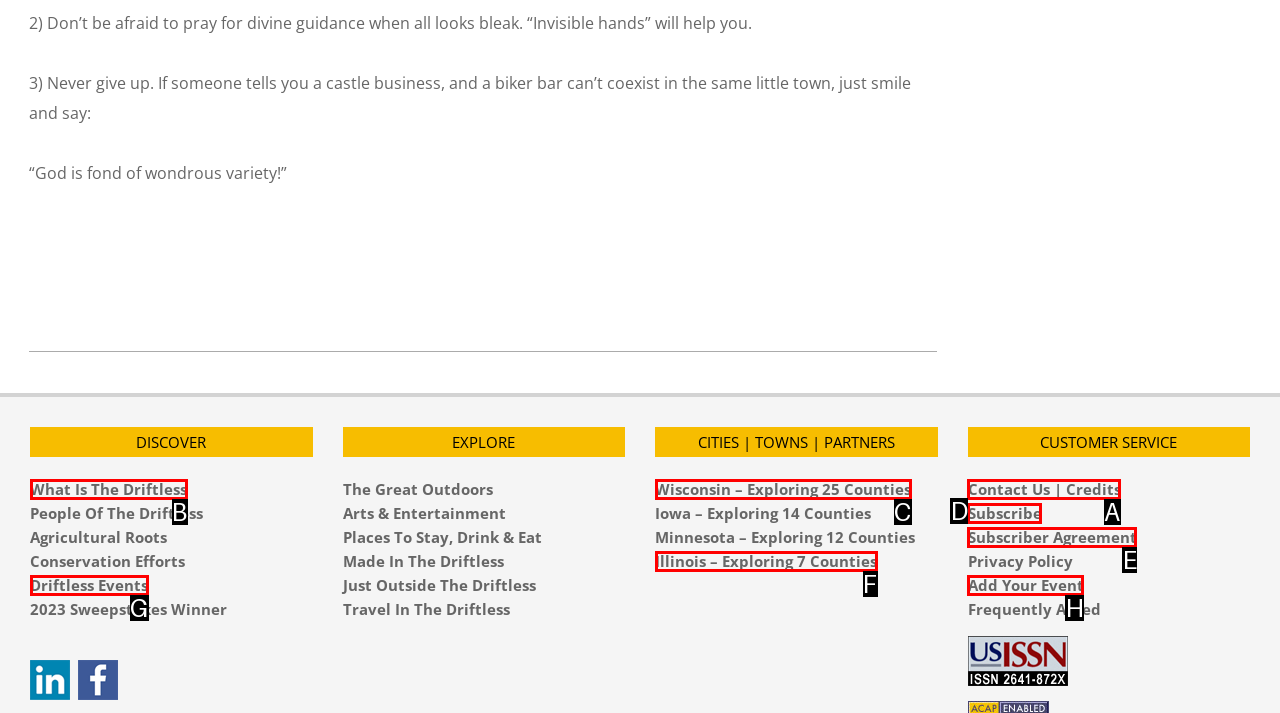Choose the correct UI element to click for this task: Contact 'Contact Us | Credits' Answer using the letter from the given choices.

A